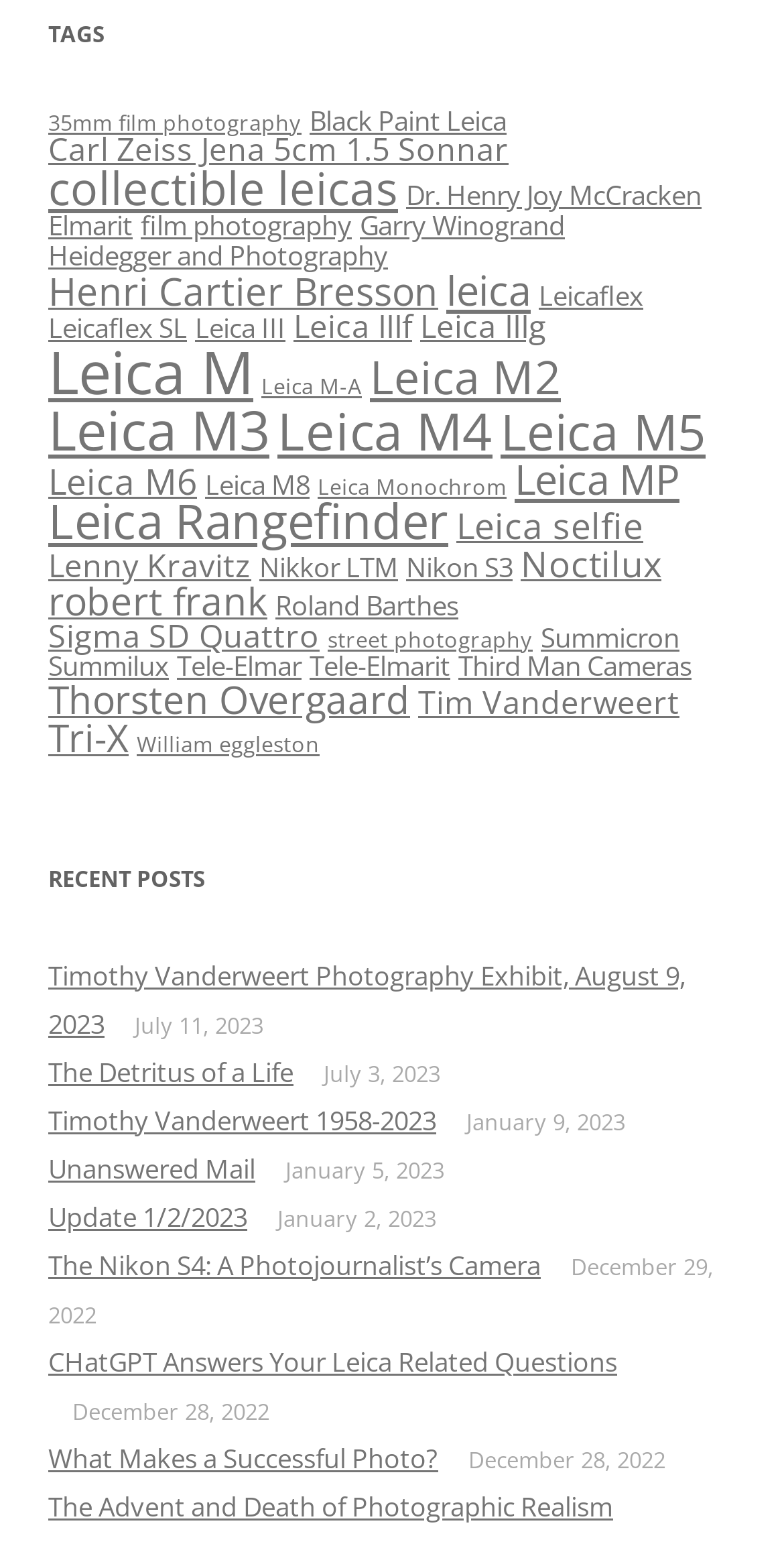Locate the bounding box coordinates of the item that should be clicked to fulfill the instruction: "read 'The Detritus of a Life'".

[0.062, 0.68, 0.374, 0.704]